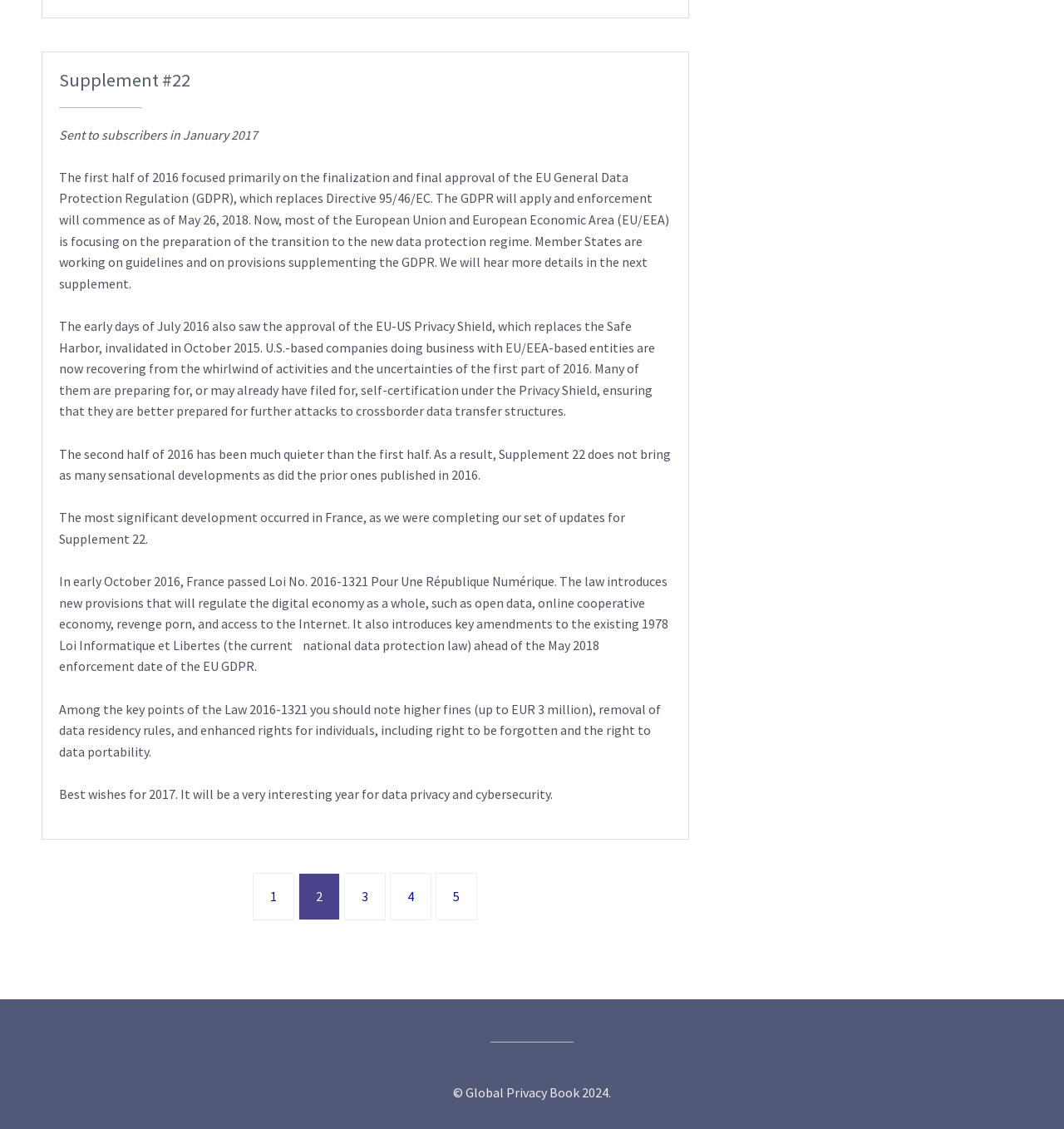Please specify the bounding box coordinates in the format (top-left x, top-left y, bottom-right x, bottom-right y), with all values as floating point numbers between 0 and 1. Identify the bounding box of the UI element described by: 1

[0.238, 0.773, 0.277, 0.815]